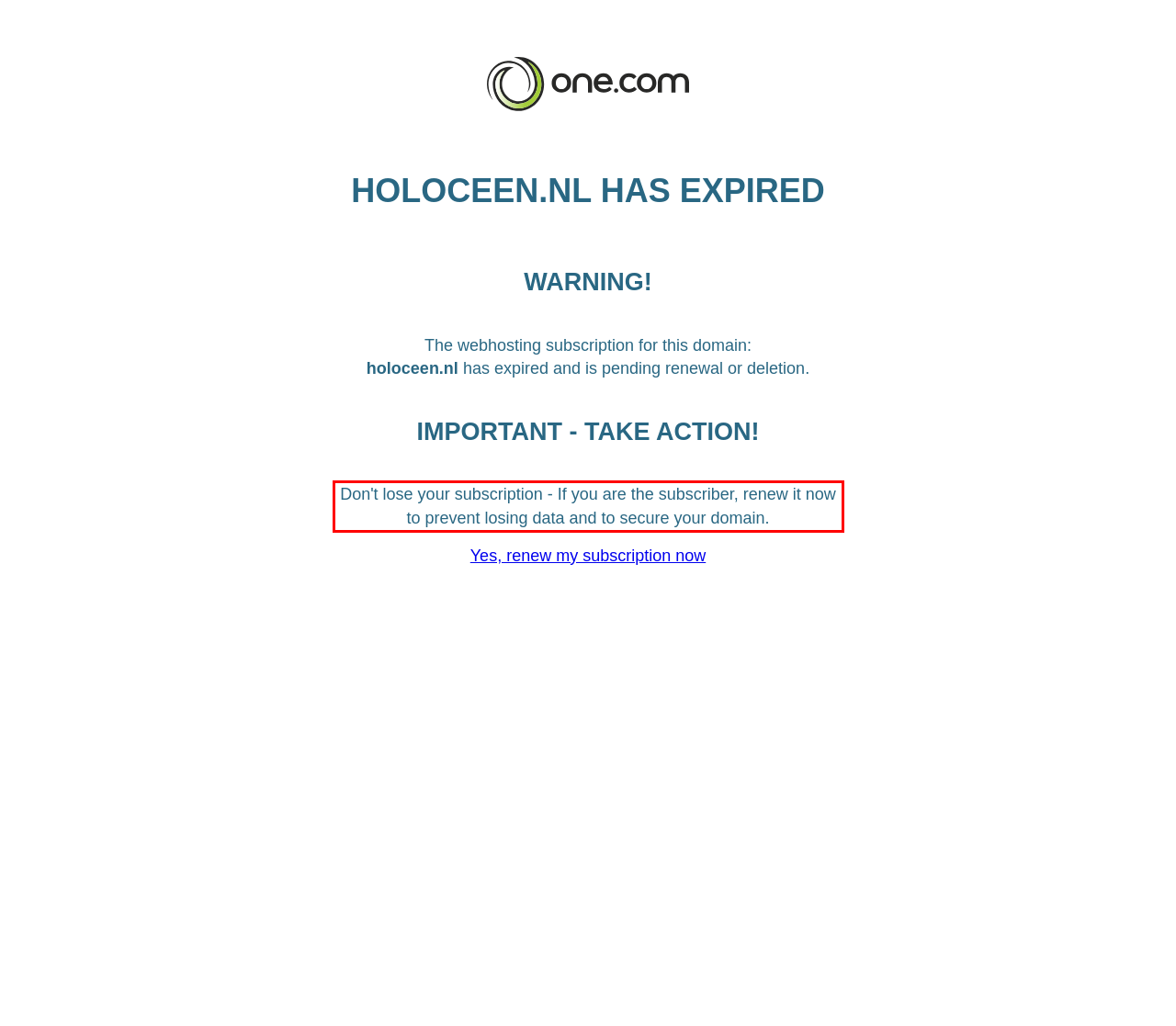Given a webpage screenshot, identify the text inside the red bounding box using OCR and extract it.

Don't lose your subscription - If you are the subscriber, renew it now to prevent losing data and to secure your domain.